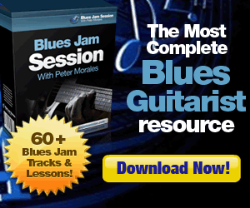Give a short answer to this question using one word or a phrase:
How many blues jam tracks are included?

Over 60